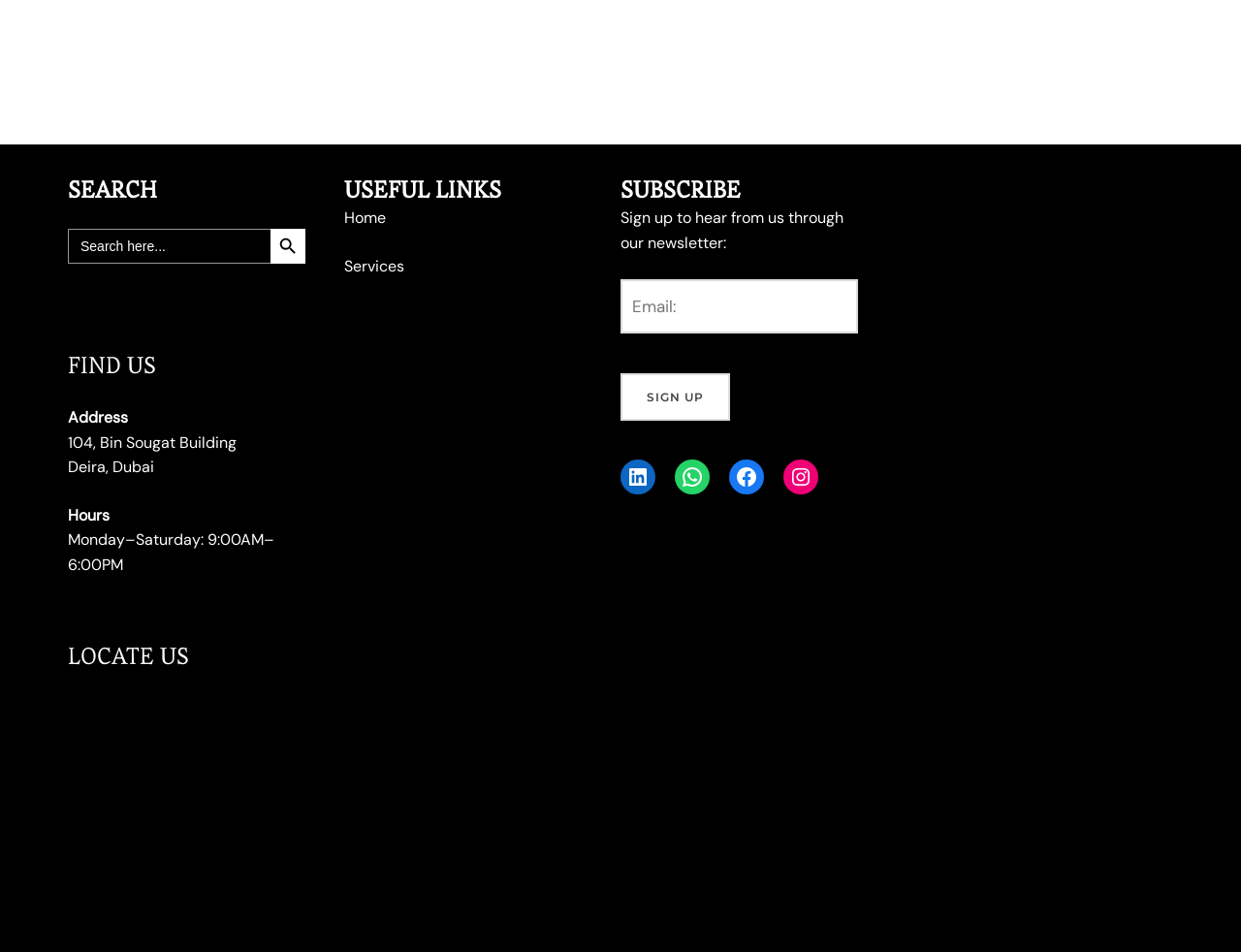Predict the bounding box of the UI element that fits this description: "WhatsApp".

[0.544, 0.483, 0.572, 0.52]